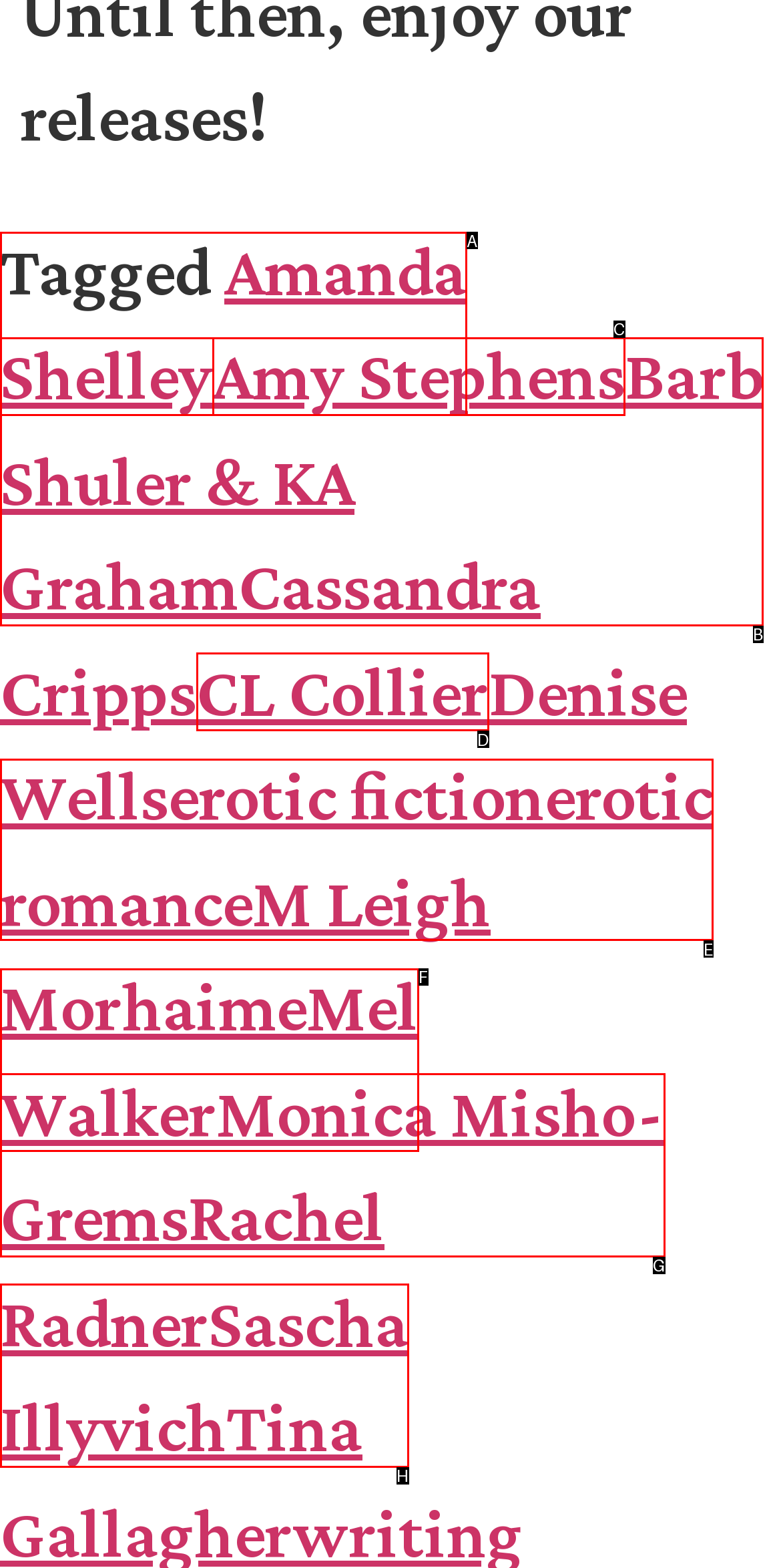Which HTML element should be clicked to perform the following task: explore erotic romance
Reply with the letter of the appropriate option.

E